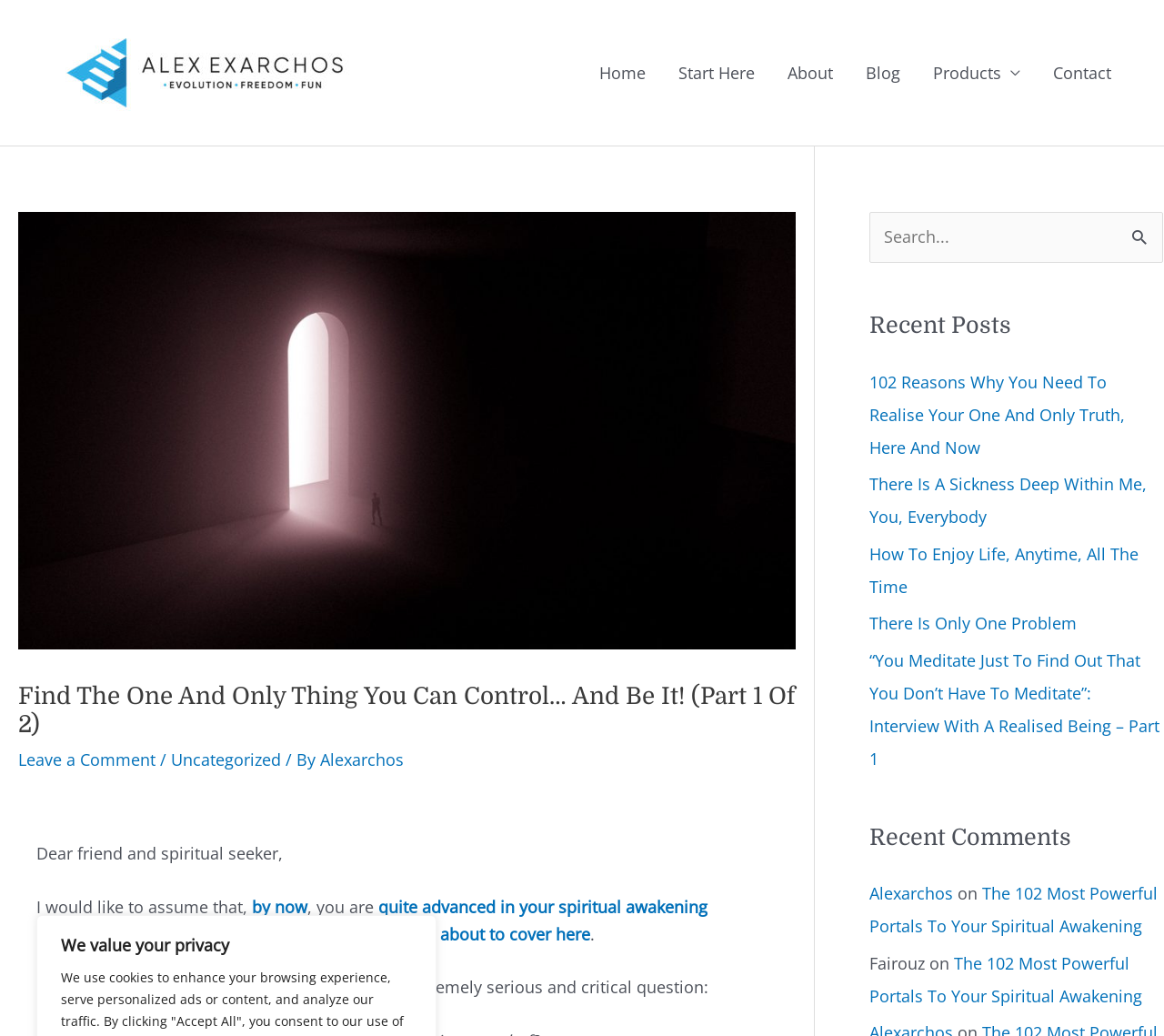Can you pinpoint the bounding box coordinates for the clickable element required for this instruction: "Search for something"? The coordinates should be four float numbers between 0 and 1, i.e., [left, top, right, bottom].

[0.747, 0.205, 0.999, 0.253]